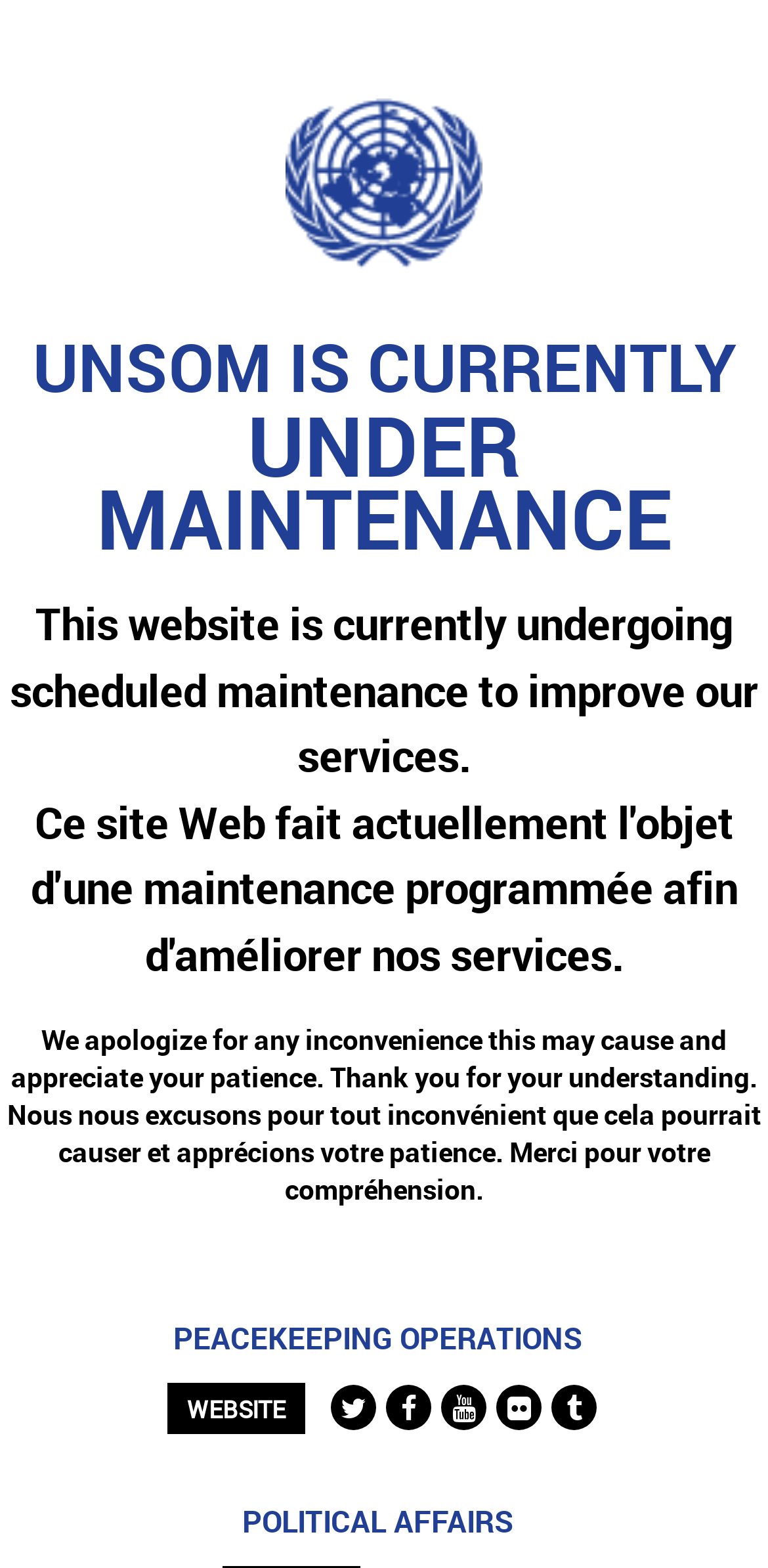Please provide a detailed answer to the question below by examining the image:
How many social media links are available?

By examining the links with icons '', '', '', '', and '', I can count a total of 5 social media links available on the webpage.